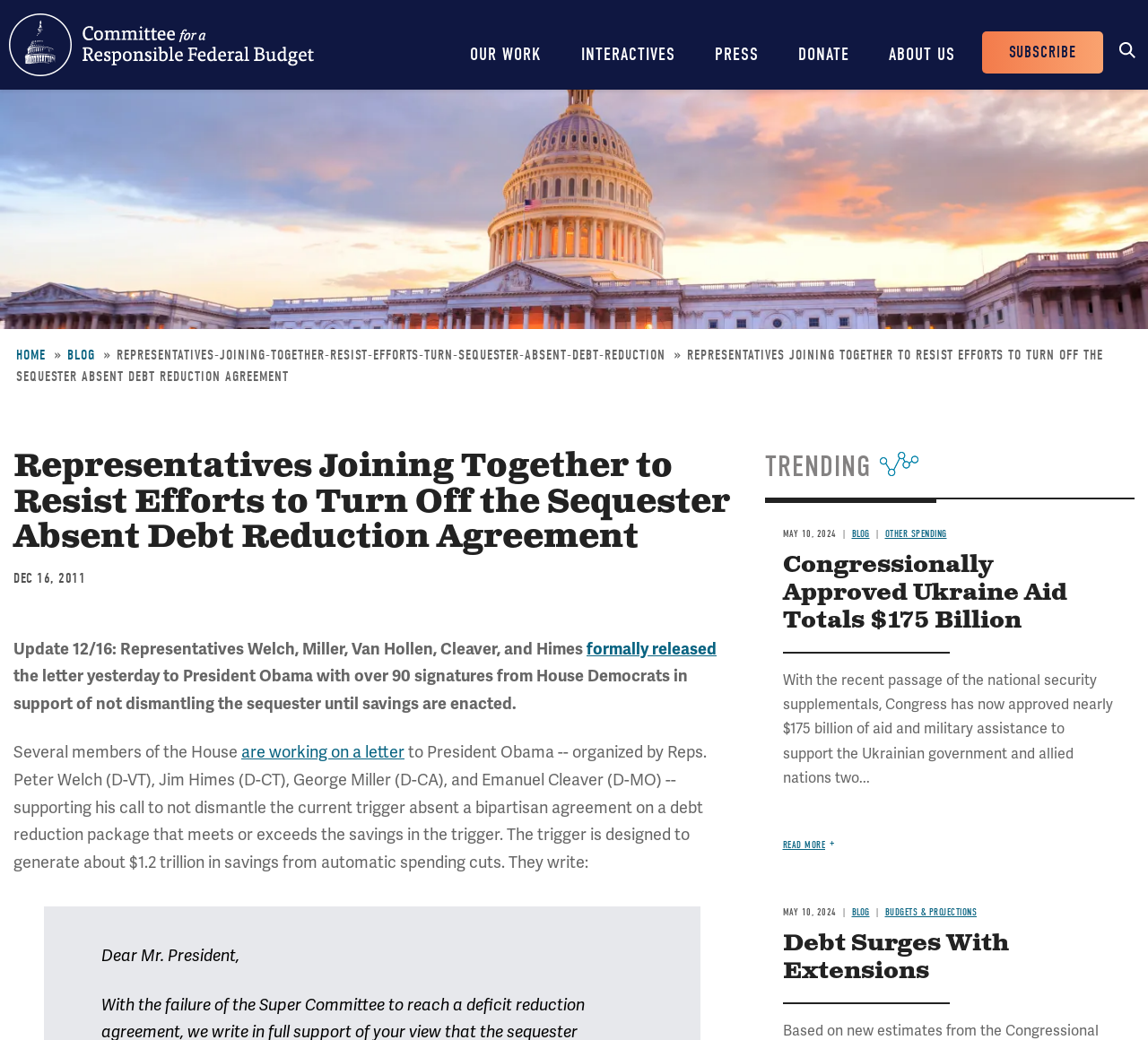Identify the bounding box coordinates for the region of the element that should be clicked to carry out the instruction: "Search for something". The bounding box coordinates should be four float numbers between 0 and 1, i.e., [left, top, right, bottom].

[0.969, 0.028, 1.0, 0.062]